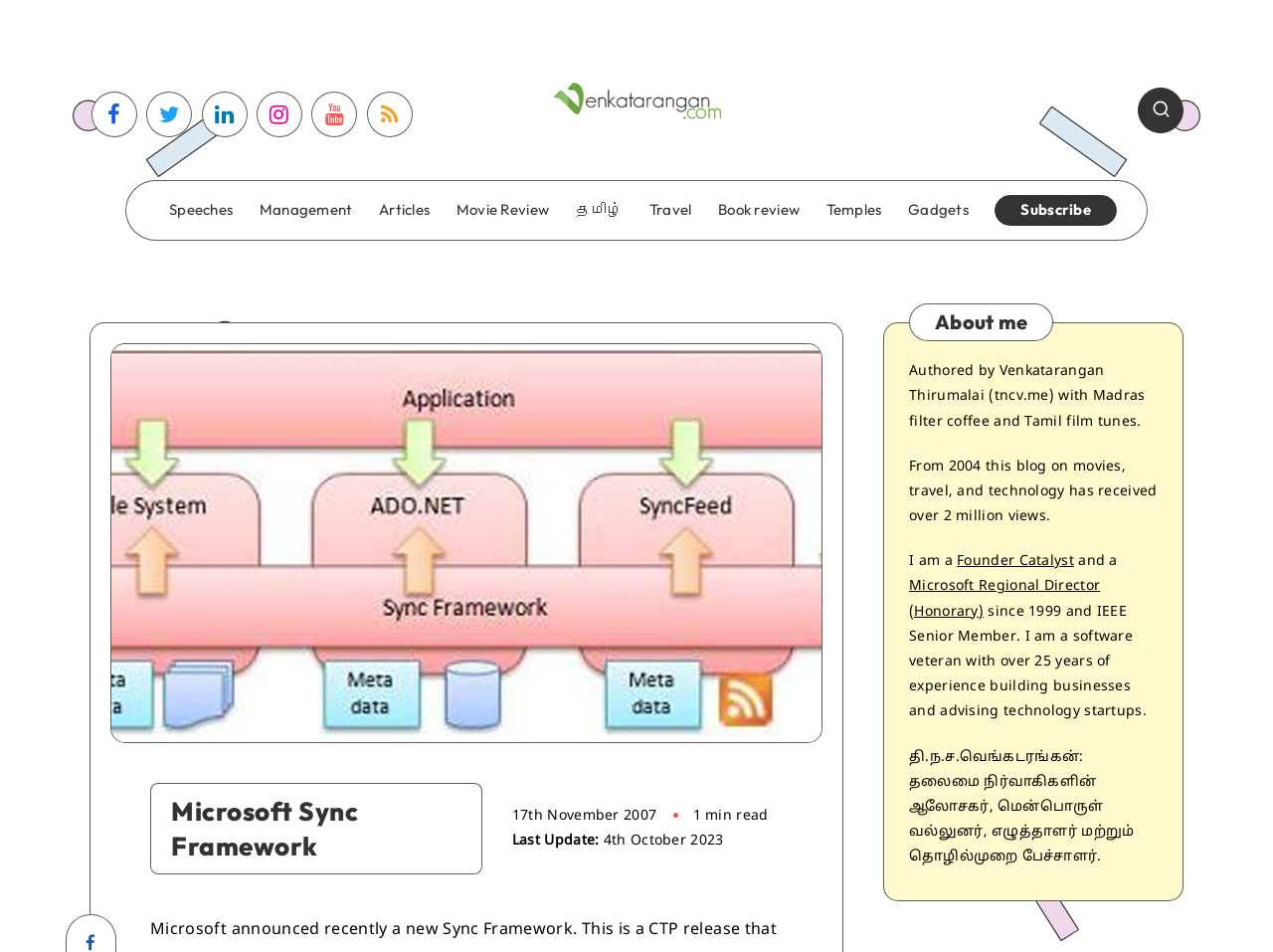Indicate the bounding box coordinates of the clickable region to achieve the following instruction: "Click on Venkatarangan blog."

[0.434, 0.084, 0.566, 0.126]